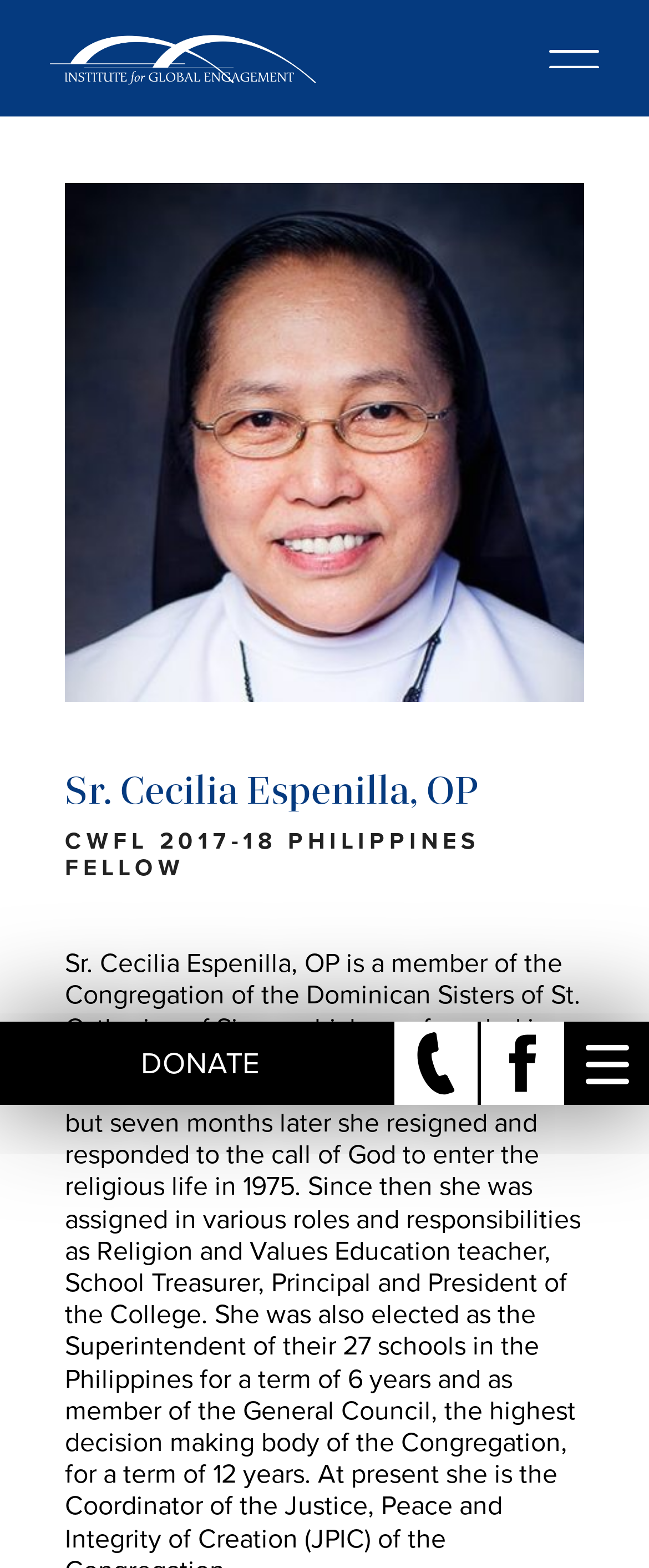How many social media links are present on the webpage?
Please look at the screenshot and answer using one word or phrase.

3